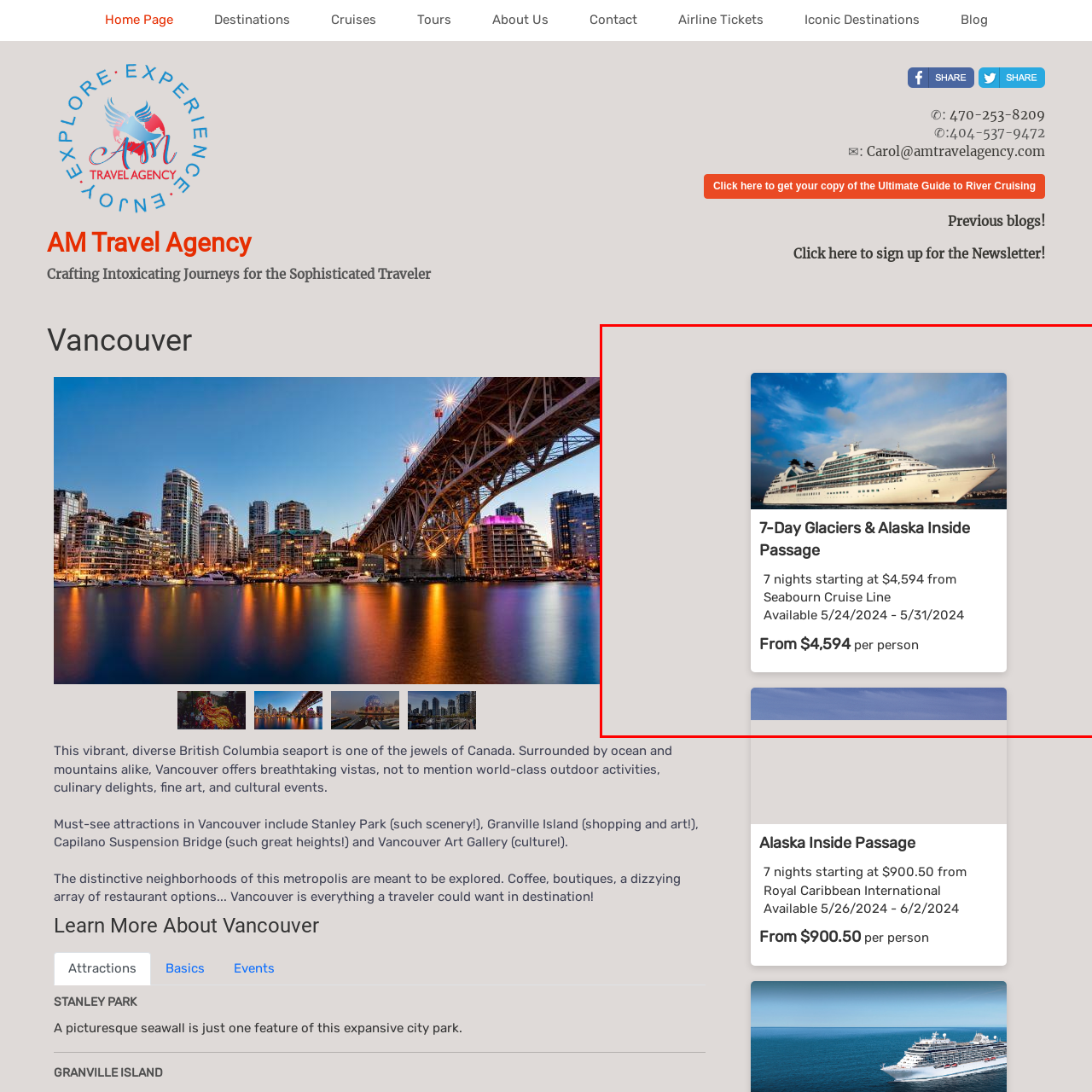Carefully examine the image inside the red box and generate a detailed caption for it.

This image showcases a stunning cruise package titled "7-Day Glaciers & Alaska Inside Passage." The visual highlights an elegant cruise ship against a backdrop of clear blue skies, emphasizing the allure of a scenic adventure on the breathtaking waters of Alaska. 

The promotional details indicate that this enchanting journey lasts for seven nights and starts at a price of $4,594 per person. It is offered by Seabourn Cruise Line, with availability spanning from May 24, 2024, to May 31, 2024. This enticing offer invites travelers to experience the majestic beauty of glaciers and the inside passage of Alaska, making it an ideal choice for those seeking luxurious exploration in one of nature’s most captivating settings.